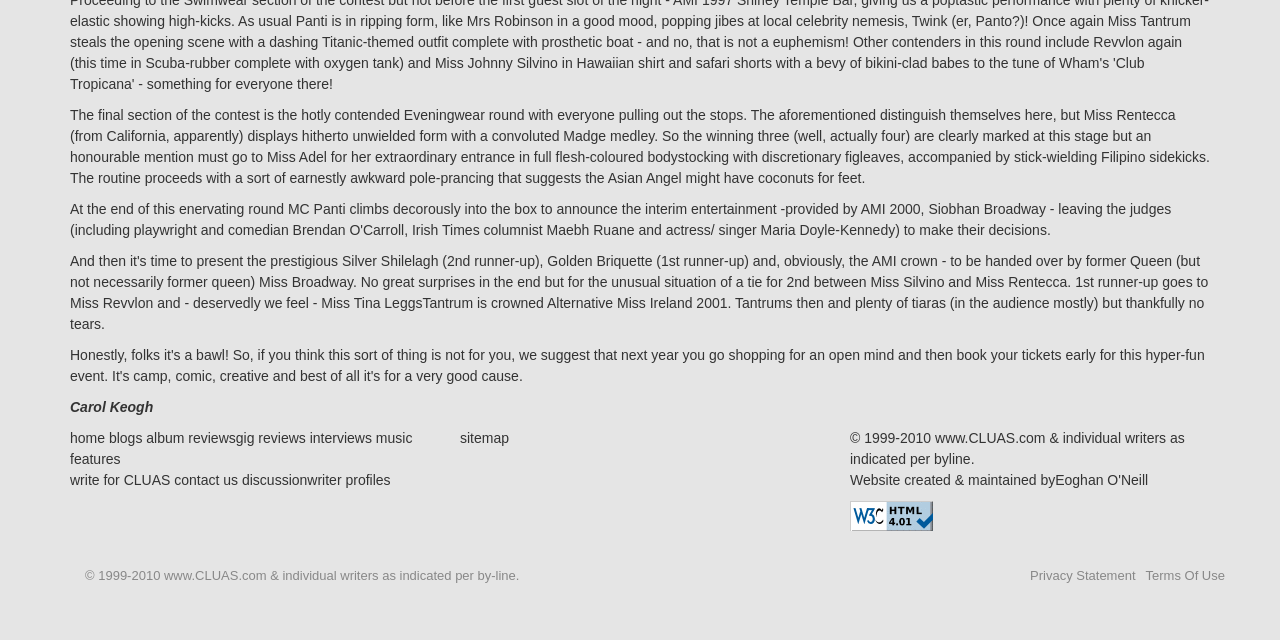Locate the bounding box for the described UI element: "Terms Of Use". Ensure the coordinates are four float numbers between 0 and 1, formatted as [left, top, right, bottom].

[0.895, 0.888, 0.957, 0.911]